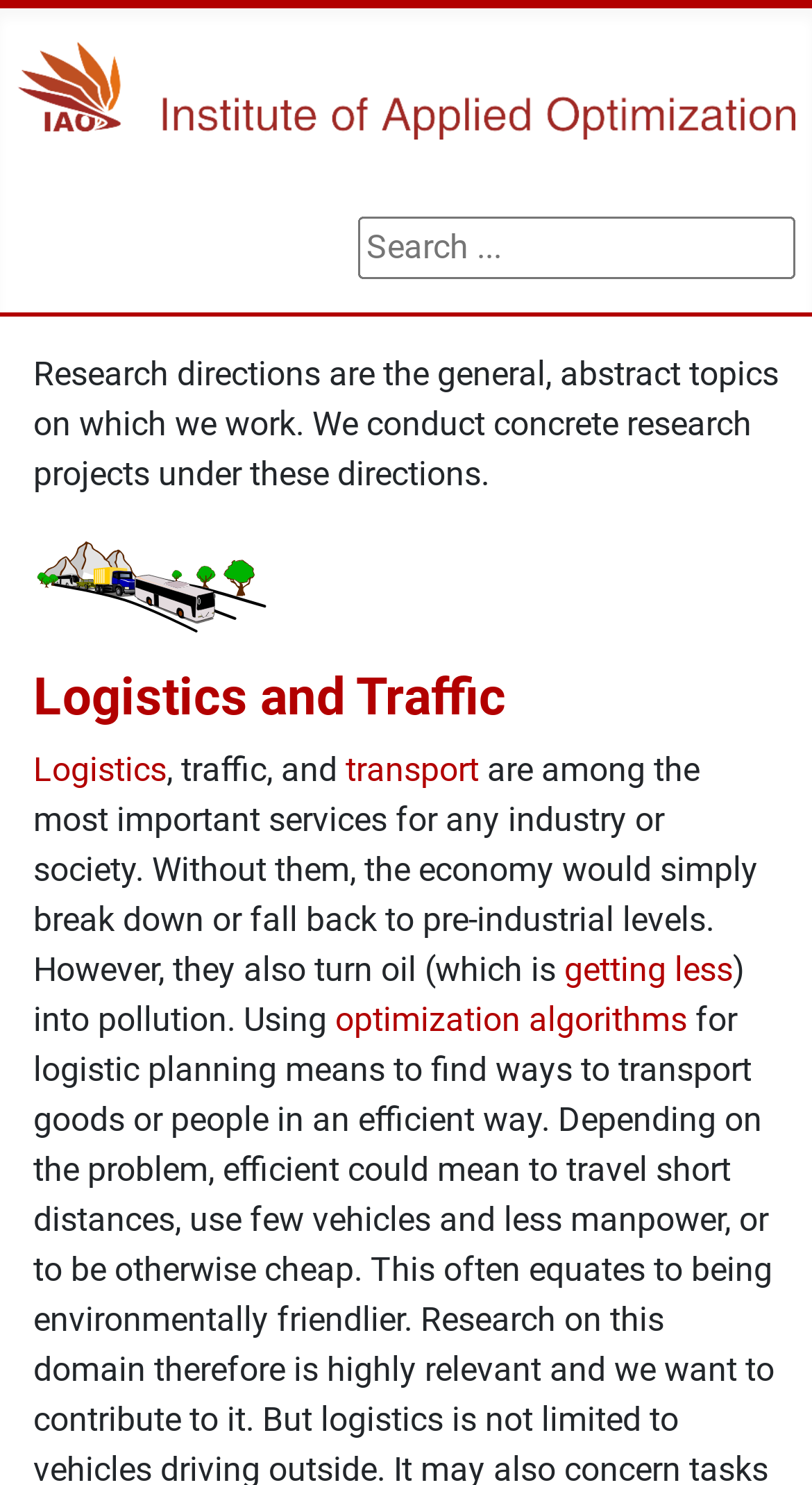Given the element description: "Logistics and Traffic", predict the bounding box coordinates of the UI element it refers to, using four float numbers between 0 and 1, i.e., [left, top, right, bottom].

[0.041, 0.449, 0.623, 0.49]